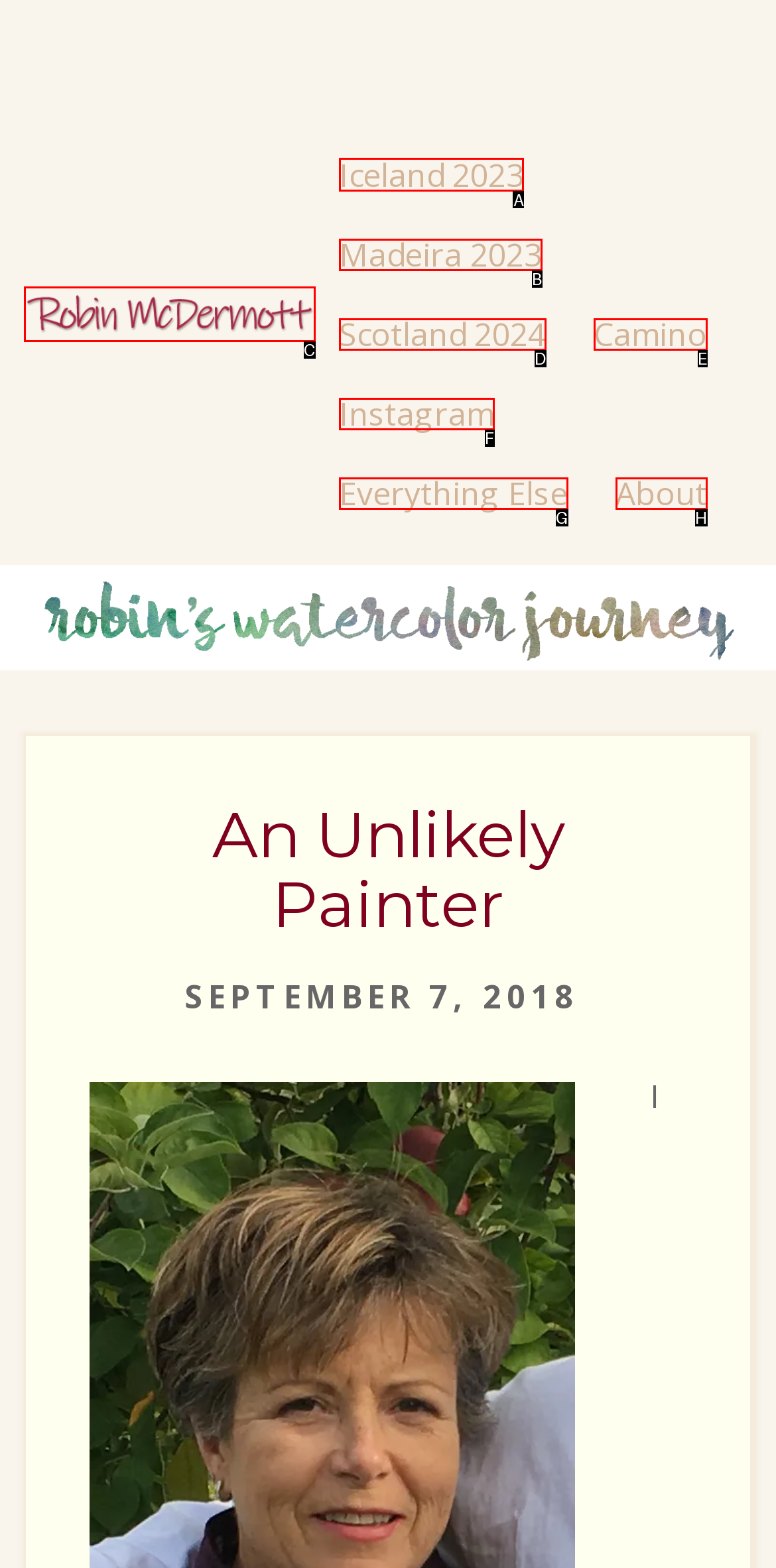Identify the HTML element to click to execute this task: visit Iceland 2023 Respond with the letter corresponding to the proper option.

A